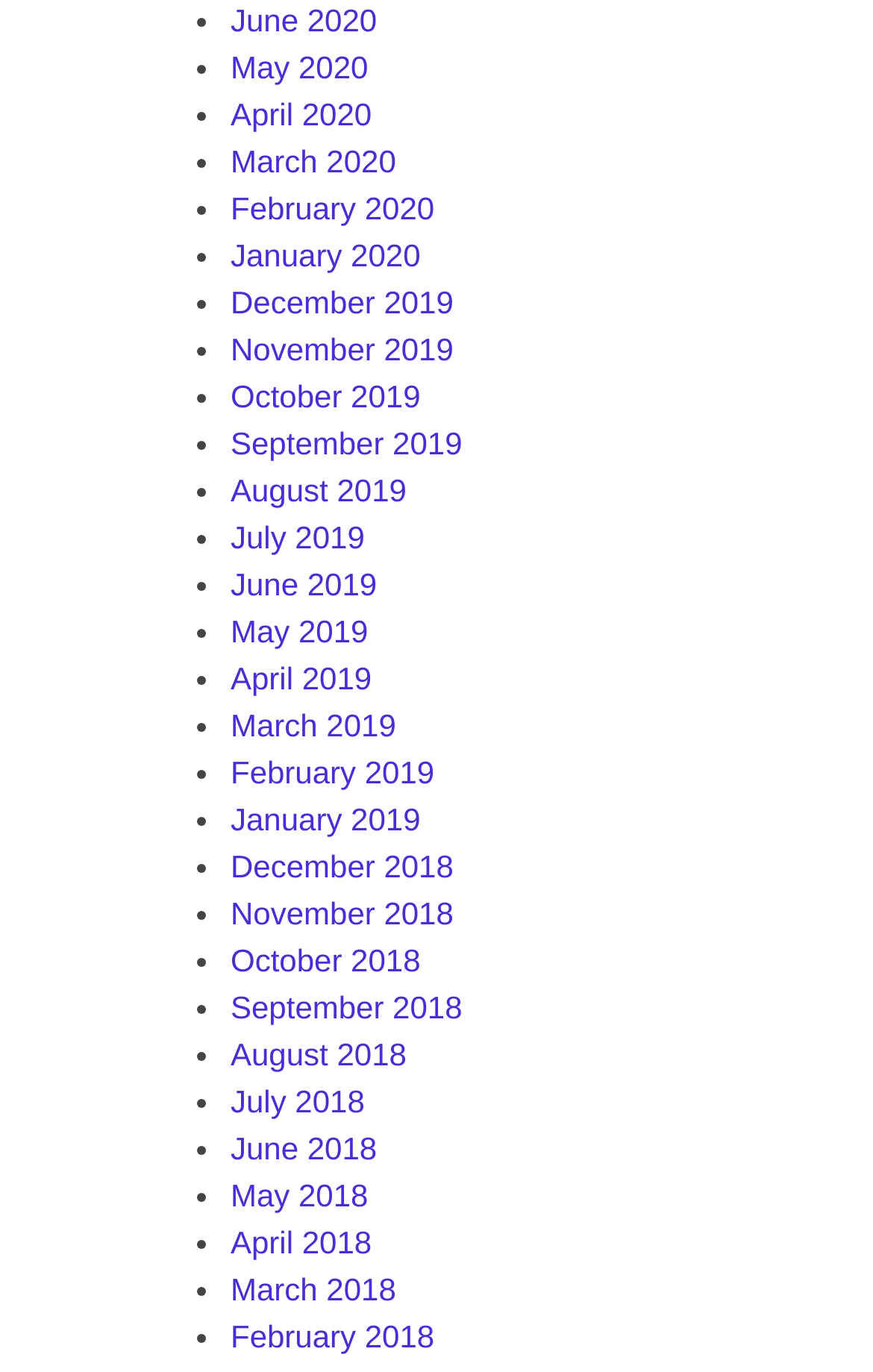Provide a short answer using a single word or phrase for the following question: 
How many list markers are there on the webpage?

24